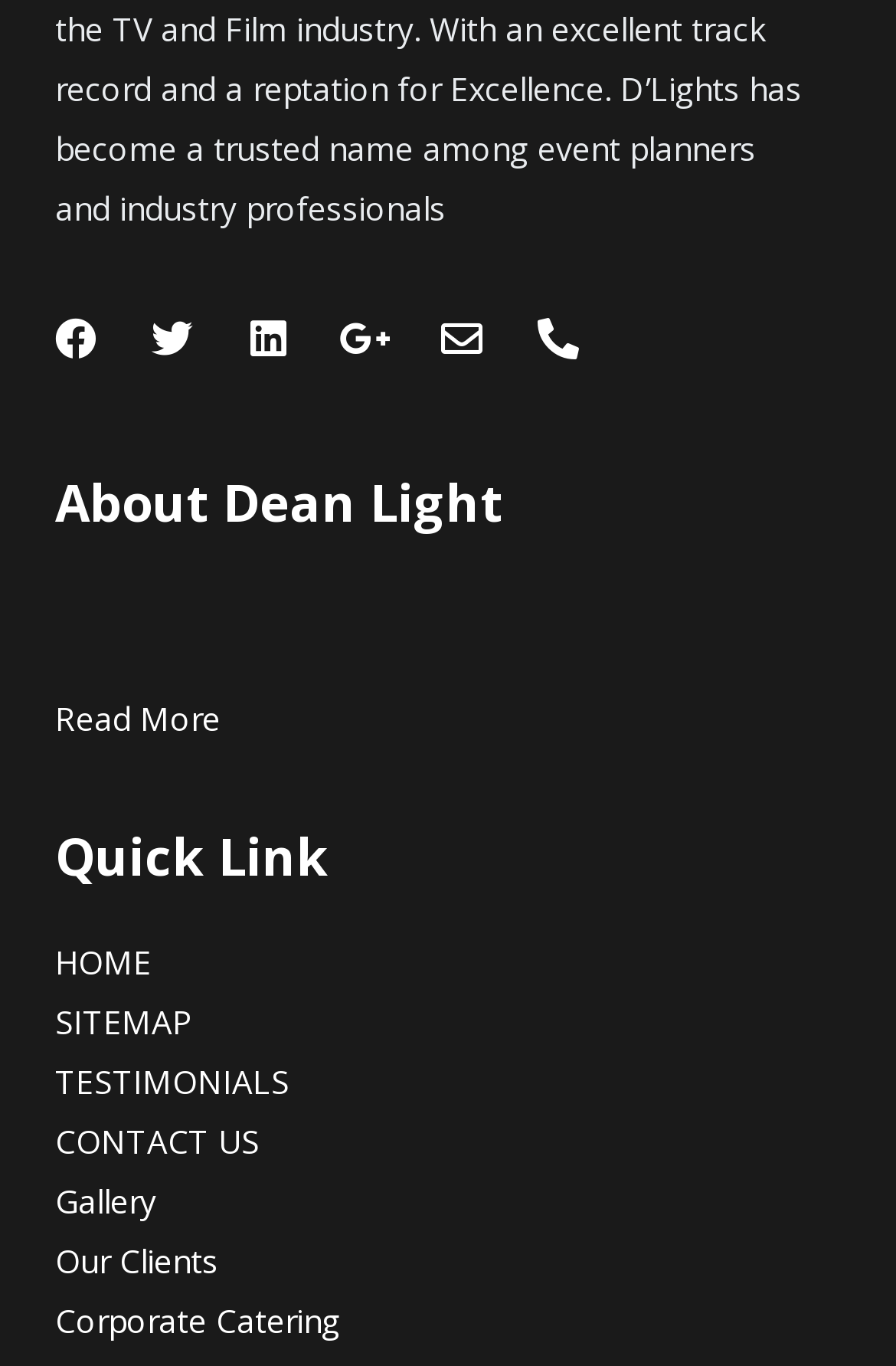Answer this question in one word or a short phrase: What is the first quick link?

HOME